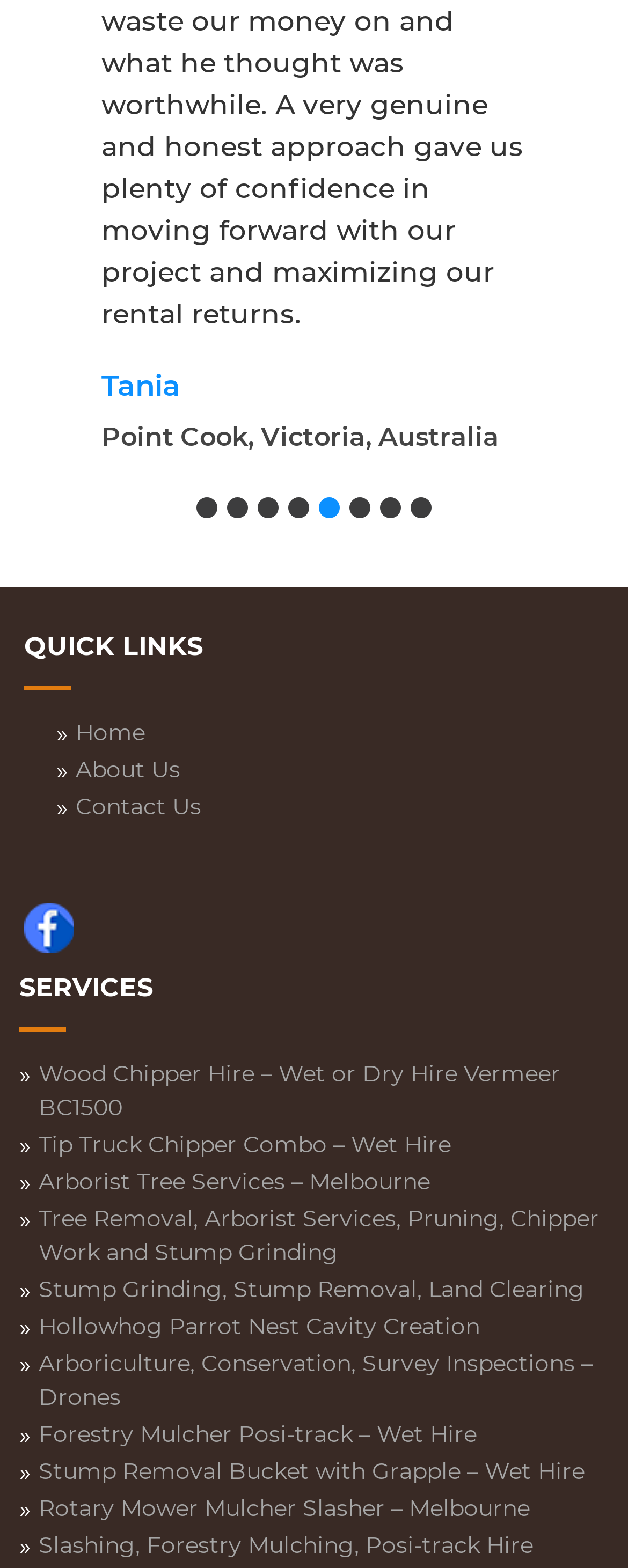Can you give a detailed response to the following question using the information from the image? What is the last service listed under SERVICES?

The webpage has a section with the heading 'SERVICES' and a list of links to various services, with the last link having the text 'Rotary Mower Mulcher Slasher – Melbourne', indicating that the last service listed under SERVICES is Rotary Mower Mulcher Slasher.